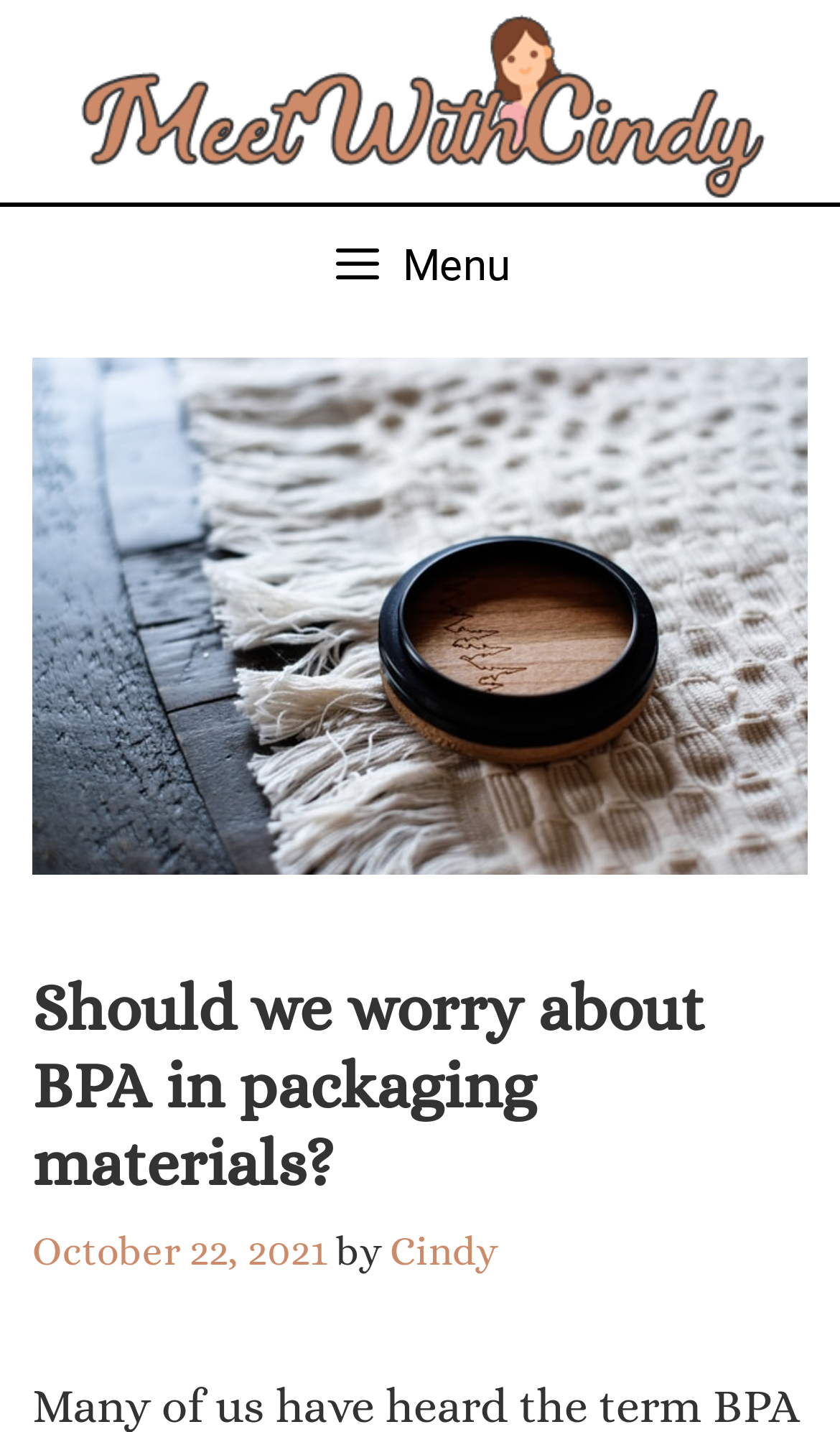Provide a thorough description of the webpage you see.

The webpage appears to be a blog post or article titled "Should we worry about BPA in packaging materials?" by Cindy, dated October 22, 2021. At the top of the page, there is a link to "Meet with Cindy" accompanied by an image, which takes up most of the width of the page. 

Below this, there is a menu button on the left side of the page, which is currently not expanded. When expanded, it controls the primary menu. 

To the right of the menu button, there is a large image that takes up most of the page's width, with a caption "BPA Free packaging". 

Further down, there is a header section that spans the width of the page, containing the title of the article "Should we worry about BPA in packaging materials?" in a heading format. Below the title, there is a link to the publication date "October 22, 2021", followed by the text "by" and a link to the author's name "Cindy".